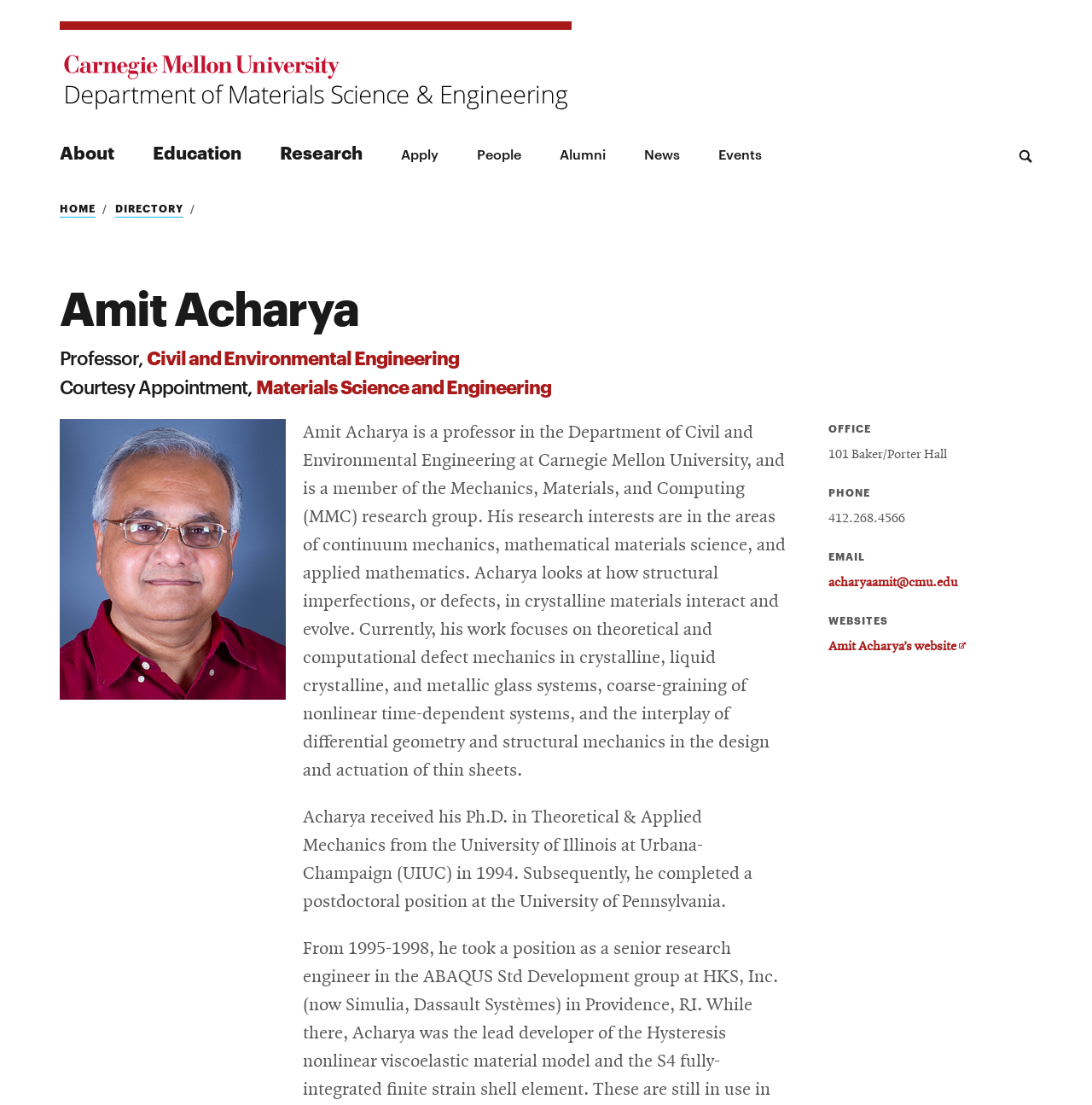Please determine the bounding box coordinates of the area that needs to be clicked to complete this task: 'Search for products'. The coordinates must be four float numbers between 0 and 1, formatted as [left, top, right, bottom].

None